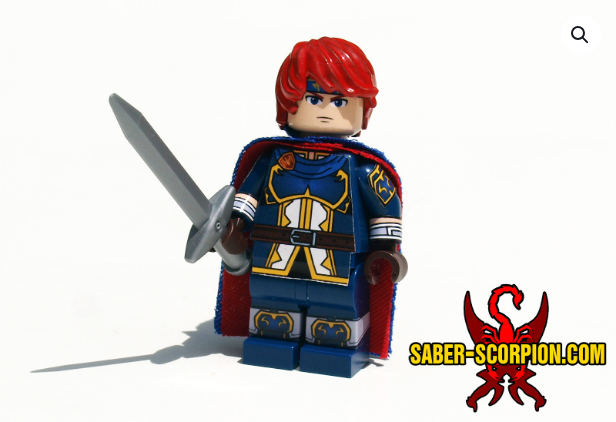Interpret the image and provide an in-depth description.

This image features a custom LEGO minifigure known as the "Anime Adventurer Royal." The figure showcases a striking design, complete with vibrant red hair and a detailed blue and gold outfit adorned with various insignia and a flowing red cape. The minifigure brandishes a silver sword, suggesting a dynamic character ready for adventure. The setup emphasizes the uniqueness of this collectible, appealing to fans of anime and custom LEGO figure creation. The backdrop is clean and minimal, directing focus to the intricacies of the figure and its detailed costume. This item is part of the offerings from Saber-Scorpion's Lair, where enthusiasts can find custom LEGO minifigure designs, stickers, and accessories.